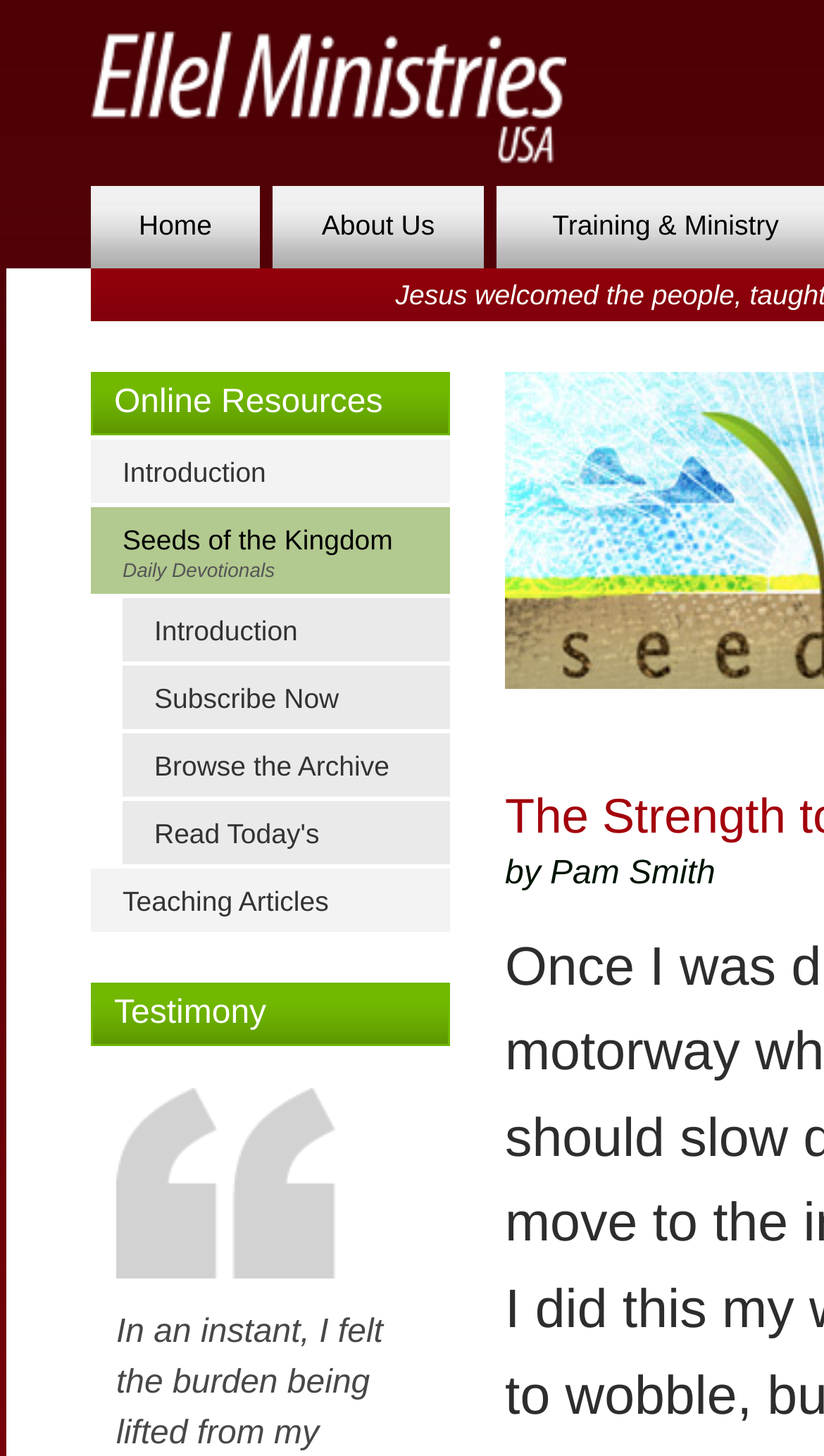Please specify the bounding box coordinates of the area that should be clicked to accomplish the following instruction: "learn about us". The coordinates should consist of four float numbers between 0 and 1, i.e., [left, top, right, bottom].

[0.331, 0.128, 0.587, 0.192]